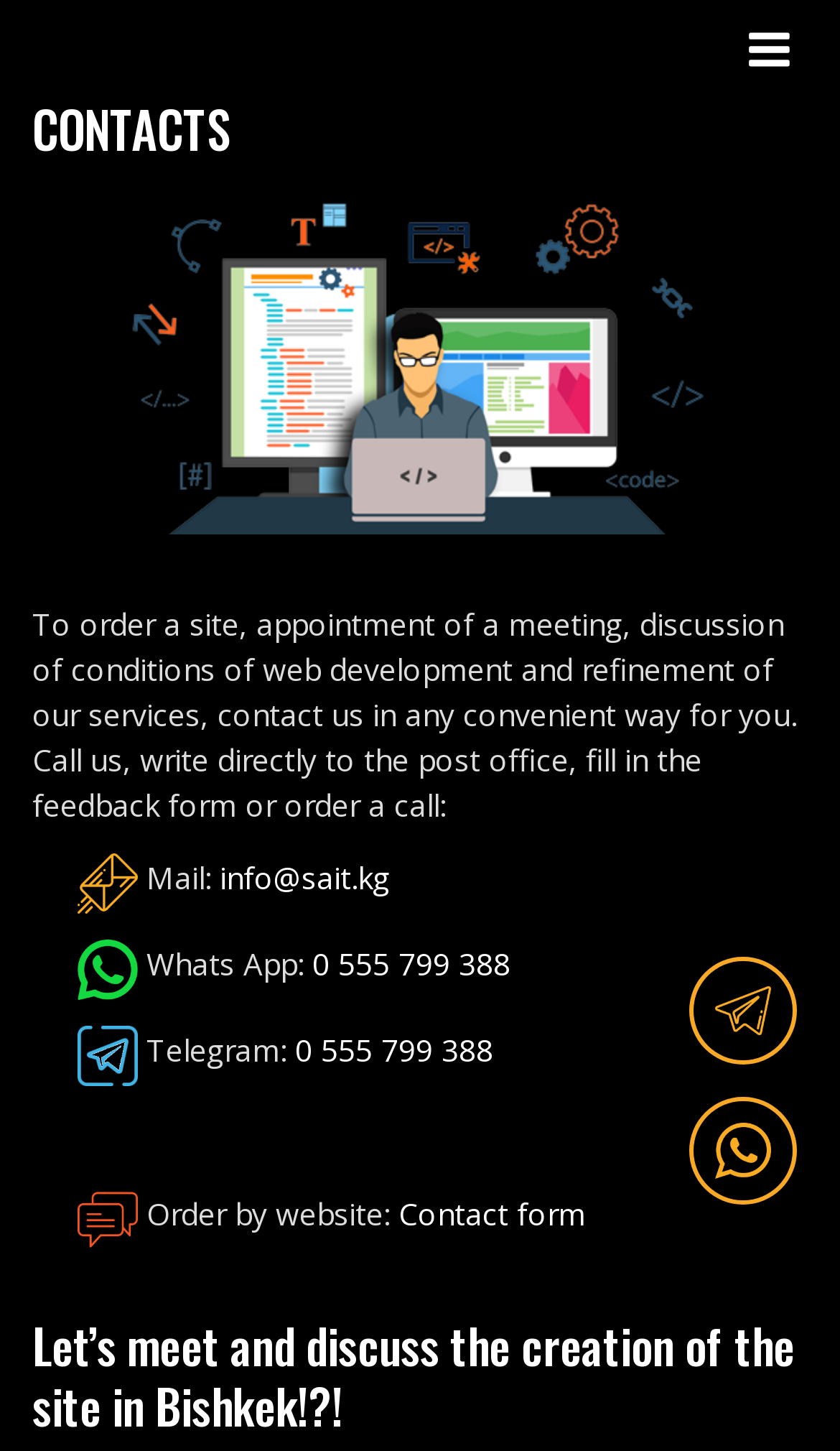Based on the element description: "Contact form", identify the bounding box coordinates for this UI element. The coordinates must be four float numbers between 0 and 1, listed as [left, top, right, bottom].

[0.474, 0.823, 0.697, 0.851]